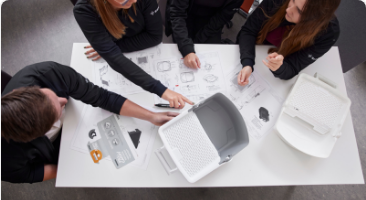Explain the details of the image comprehensively.

The image depicts a collaborative work environment where a team of four individuals is engaged in a design or brainstorming session. They are gathered around a table cluttered with various sketches and plans, hinting at an ongoing project involving product development. Among the notable items on the table are two prototypes—a larger grey object and a smaller white one, suggesting they could be part of a product design for conformal cooling systems or similar technology. 

The individuals, dressed in coordinated black attire, are actively participating in the discussion, with one person pointing at the plans and another reaching for a pen to contribute ideas. This scene captures the essence of teamwork and innovation, underscoring the importance of collaboration in transforming concepts into concrete products. The systematic approach observed here illustrates the intersection of creativity and technical expertise in the product development process.